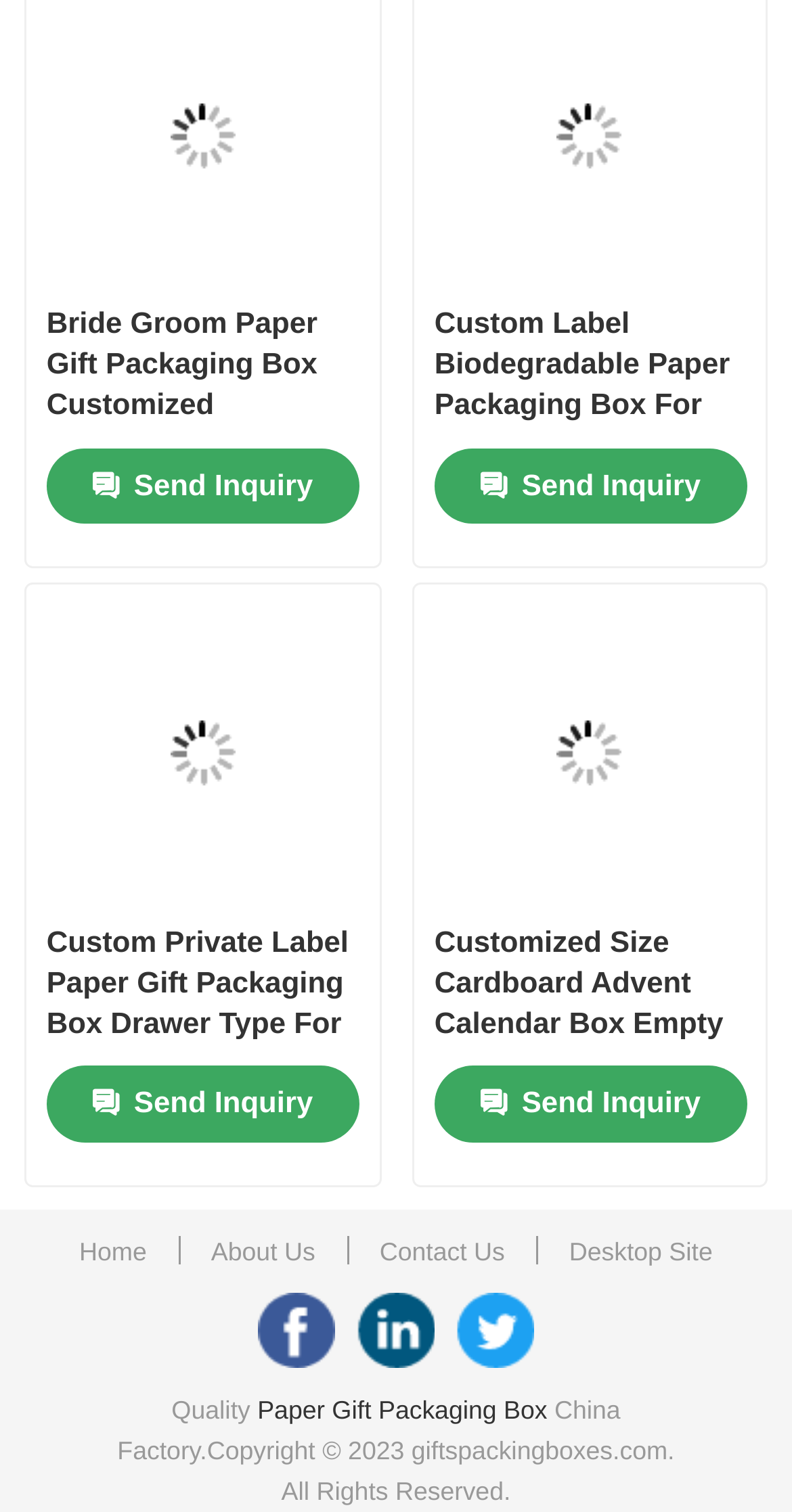How many products are displayed on the webpage?
Make sure to answer the question with a detailed and comprehensive explanation.

I counted the number of product links and images on the webpage and found that there are 8 products displayed.